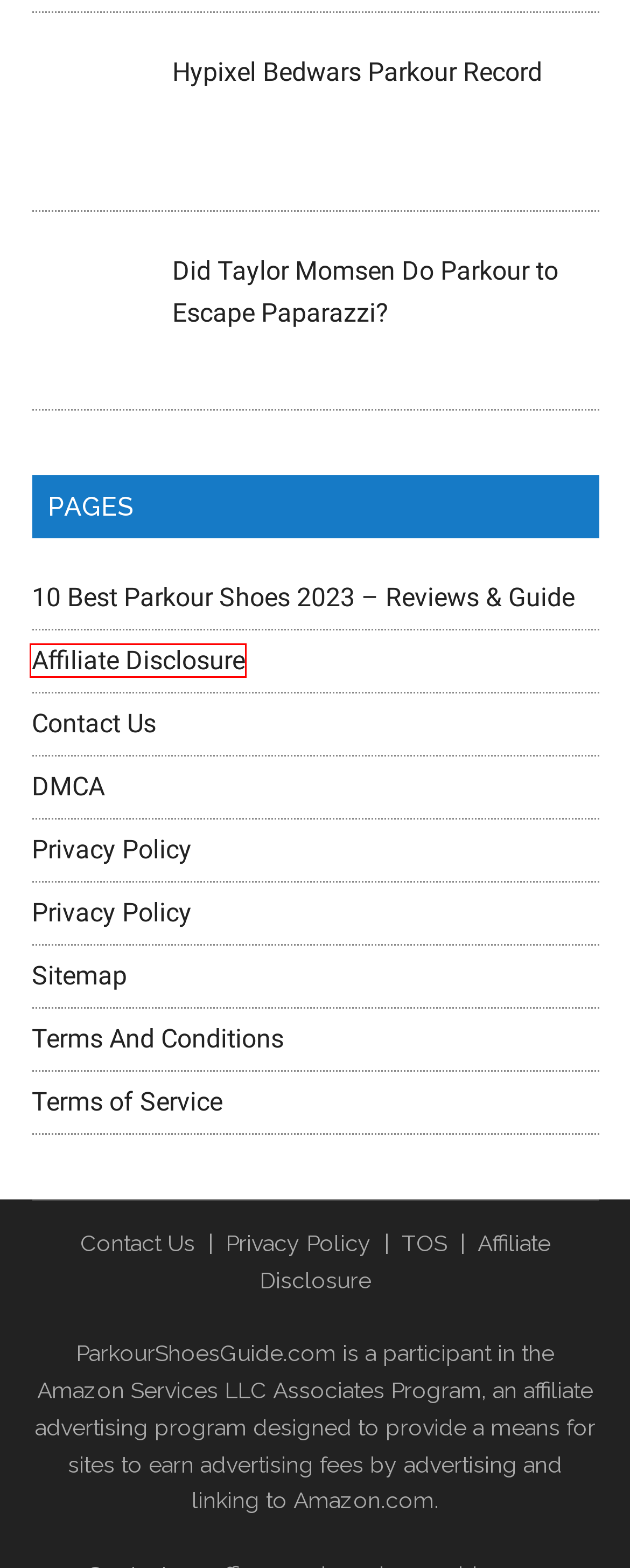You are presented with a screenshot of a webpage that includes a red bounding box around an element. Determine which webpage description best matches the page that results from clicking the element within the red bounding box. Here are the candidates:
A. Did Taylor Momsen Do Parkour to Escape Paparazzi?
B. Privacy Policy
C. 10 Best Parkour Shoes 2023 - Reviews & Buying Guide
D. Sitemap
E. Affiliate Disclosure
F. Privacy Policy - ParkourShoesGuide.com
G. Hypixel Bedwars Parkour Record
H. DMCA

E